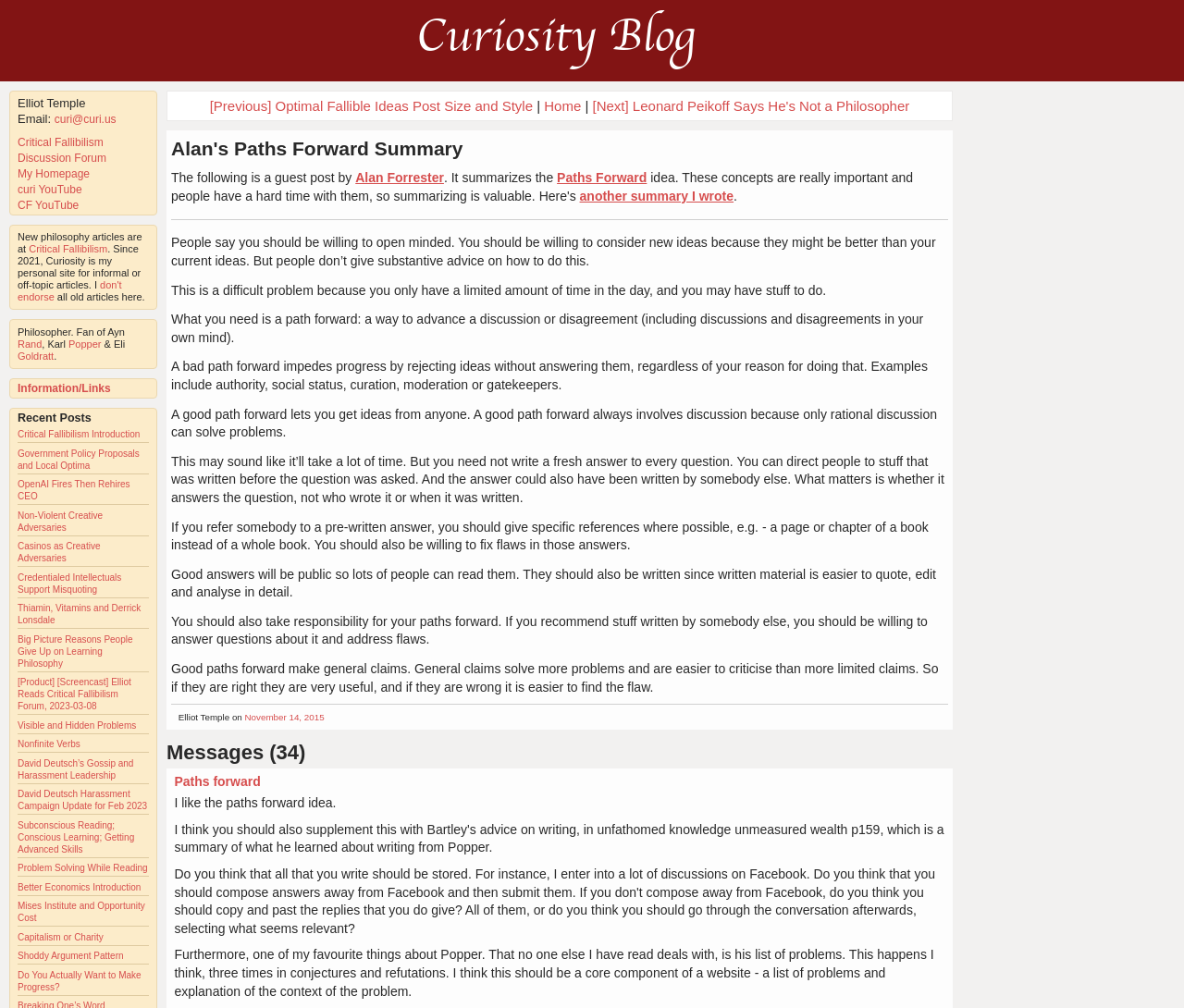Provide the bounding box coordinates for the specified HTML element described in this description: "Mises Institute and Opportunity Cost". The coordinates should be four float numbers ranging from 0 to 1, in the format [left, top, right, bottom].

[0.015, 0.894, 0.123, 0.916]